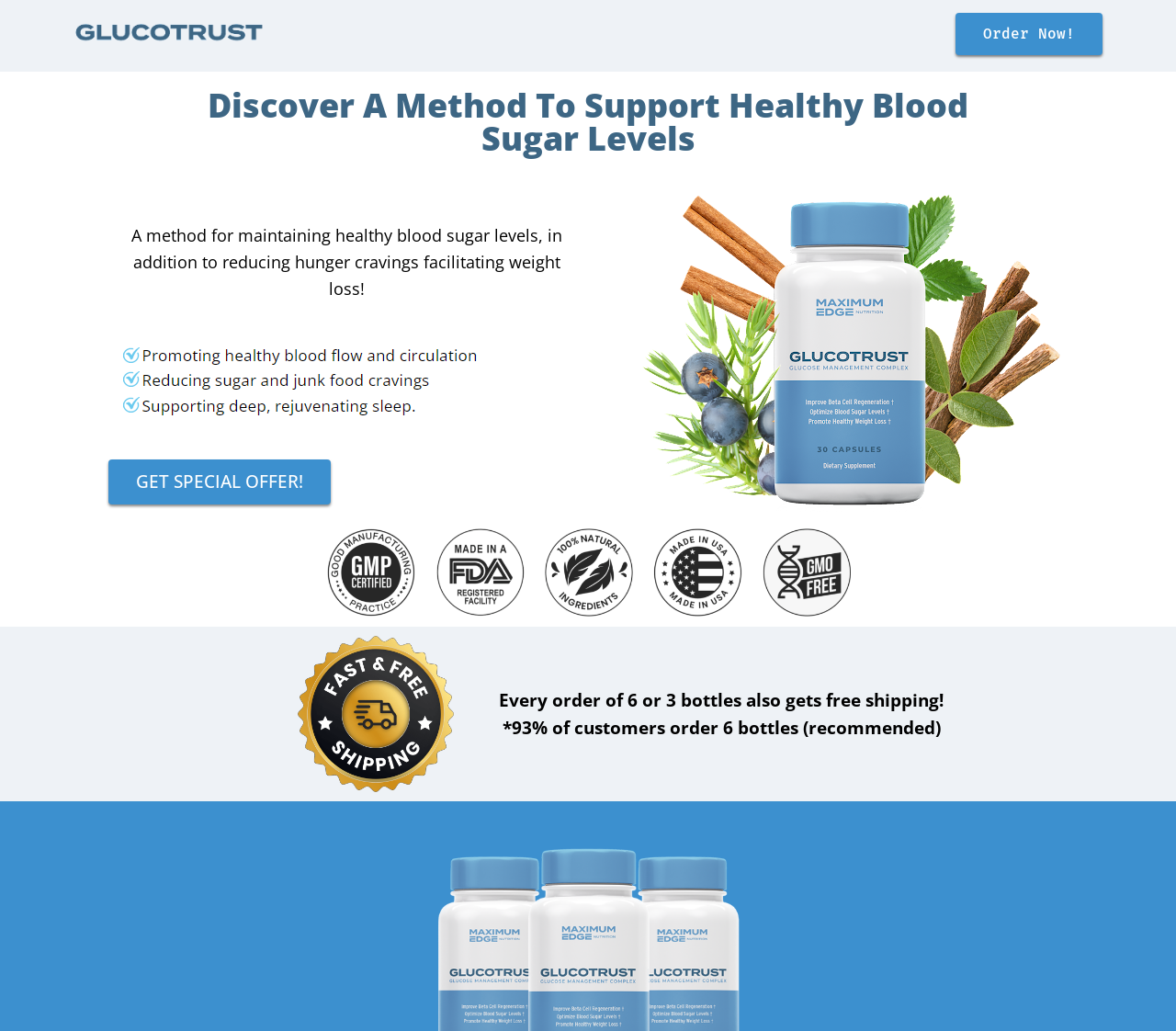Identify the bounding box coordinates for the UI element that matches this description: "GET SPECIAL OFFER!".

[0.092, 0.446, 0.281, 0.49]